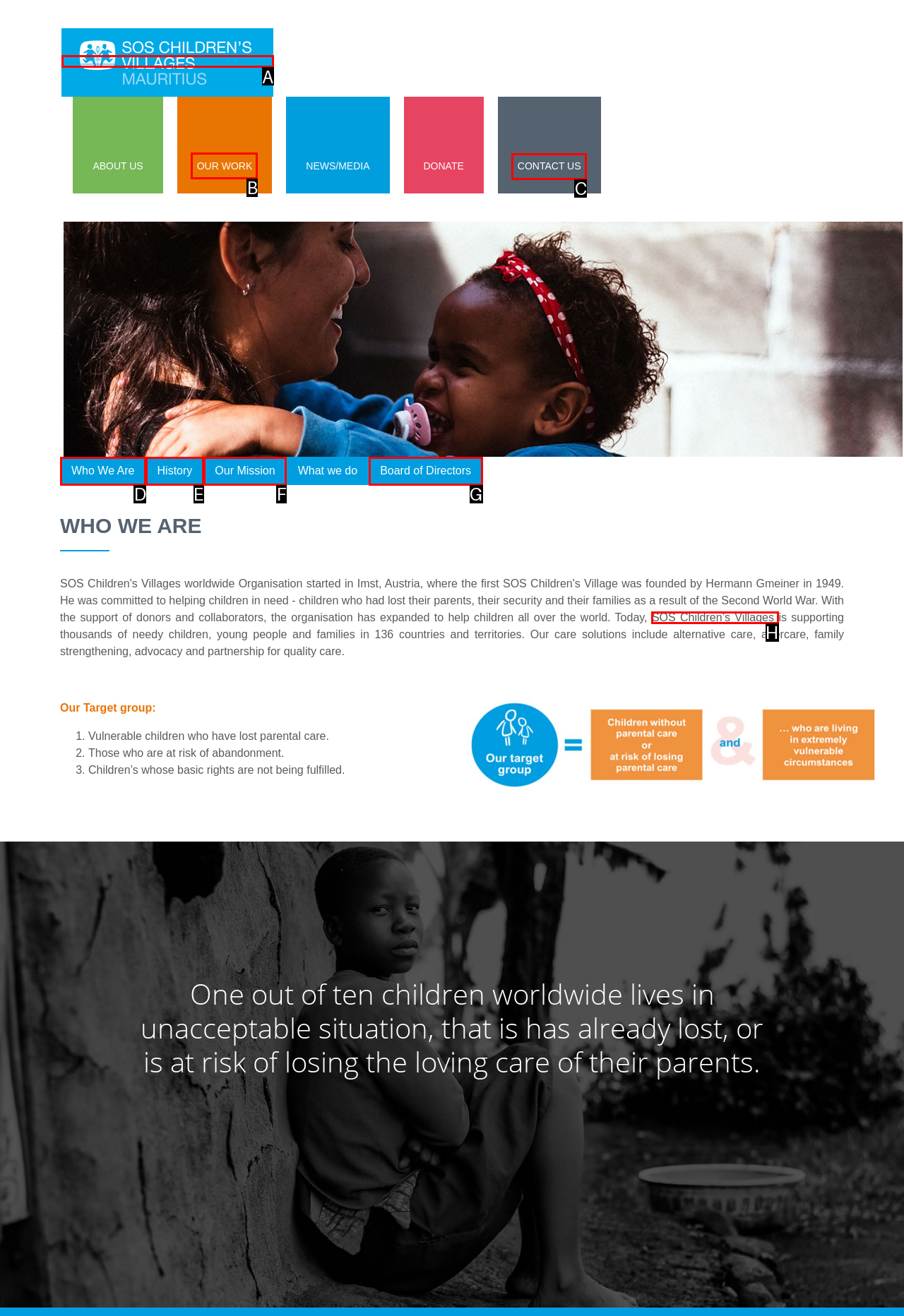Tell me which one HTML element I should click to complete the following task: click on the facebook icon Answer with the option's letter from the given choices directly.

None